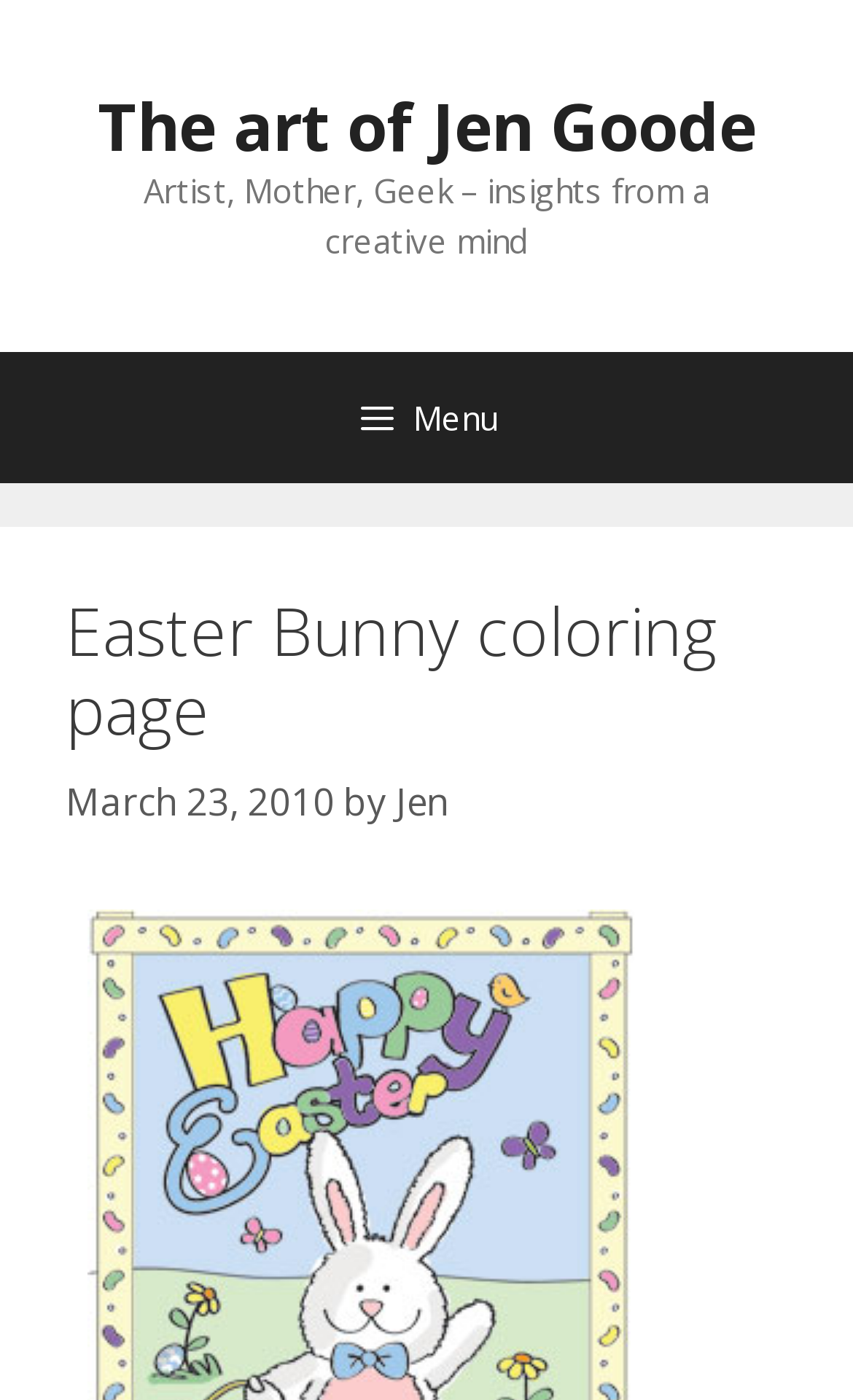Please identify the webpage's heading and generate its text content.

Easter Bunny coloring page